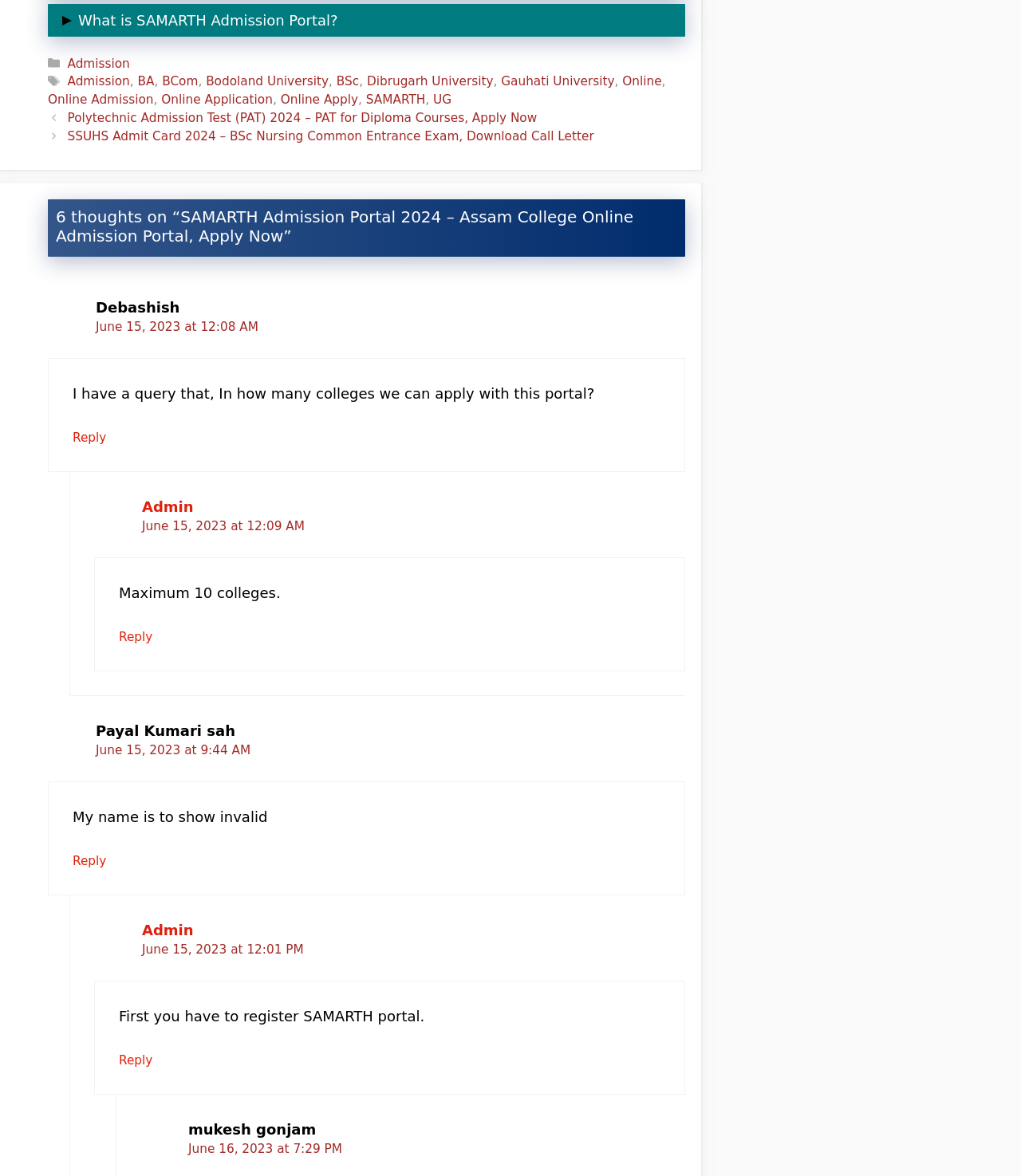Please identify the bounding box coordinates of the element I need to click to follow this instruction: "Click on 'BA'".

[0.135, 0.063, 0.151, 0.076]